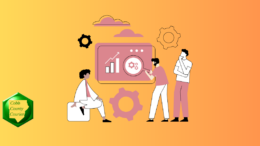Answer the question in a single word or phrase:
What is the Cobb County Courier logo indicating?

Local business developments